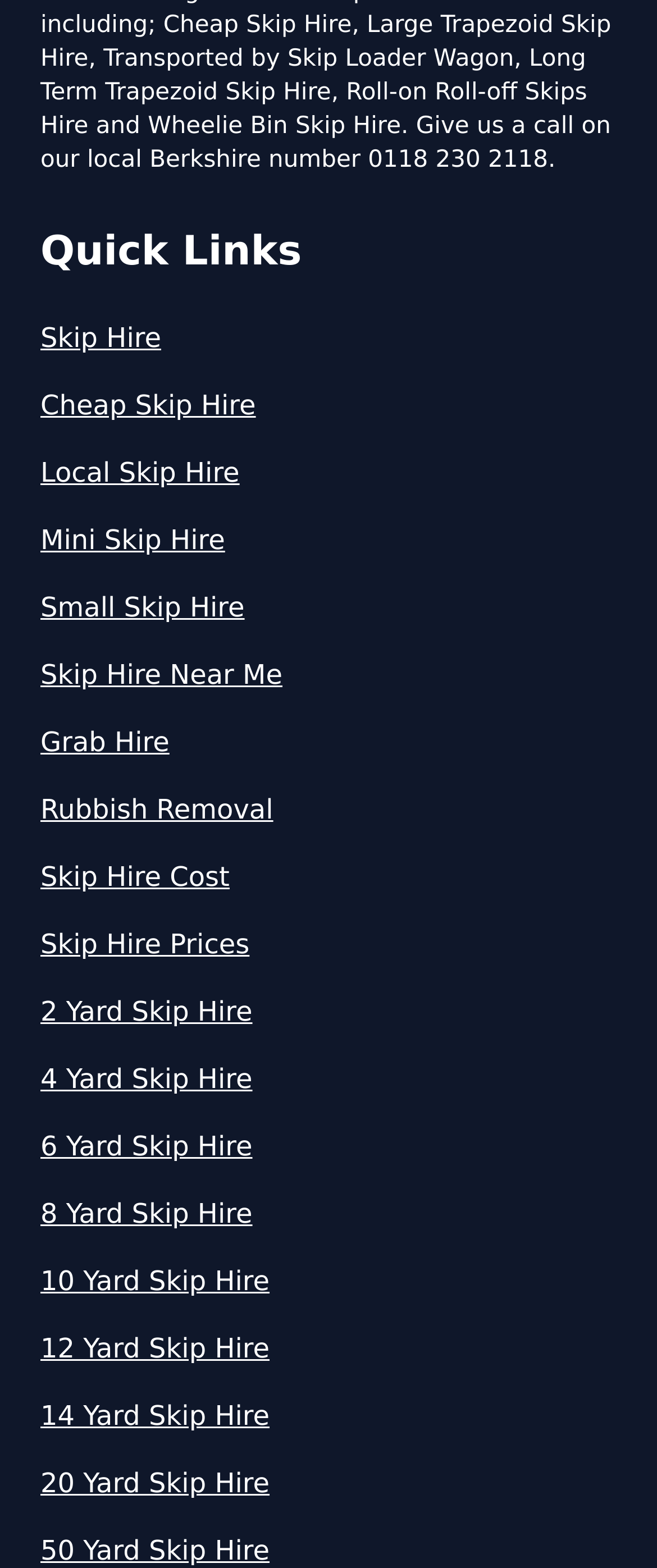Please locate the bounding box coordinates of the region I need to click to follow this instruction: "Explore 4 Yard Skip Hire".

[0.062, 0.676, 0.938, 0.701]